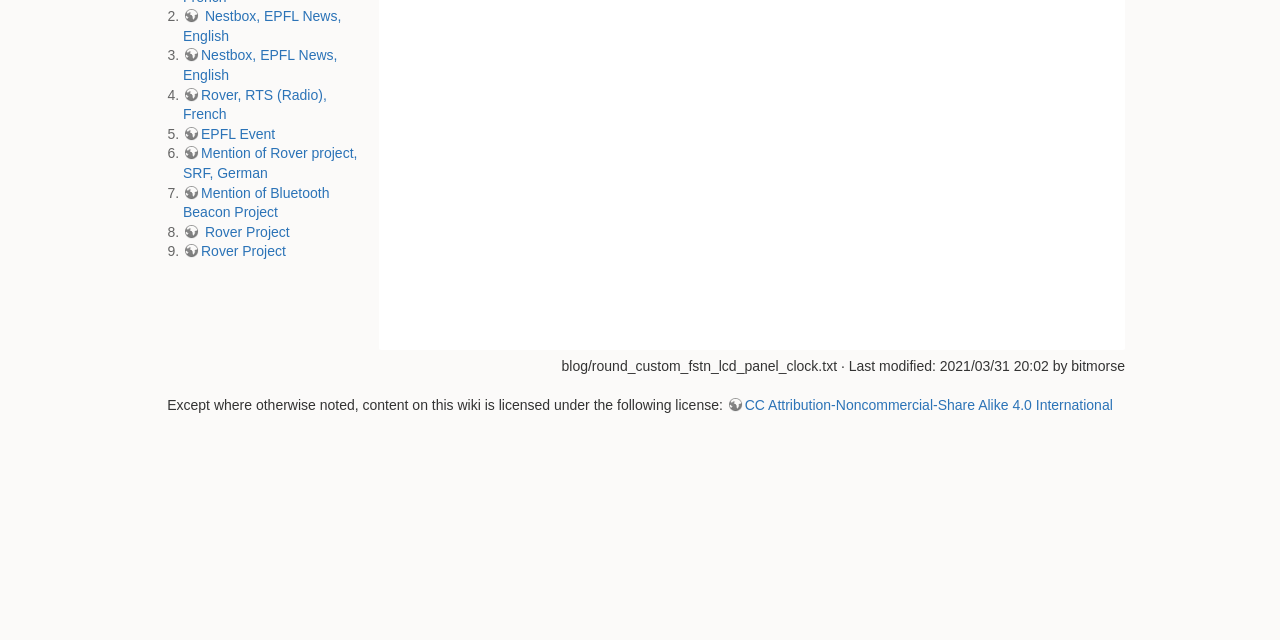Using the element description: "Rover Project", determine the bounding box coordinates. The coordinates should be in the format [left, top, right, bottom], with values between 0 and 1.

[0.143, 0.38, 0.223, 0.405]